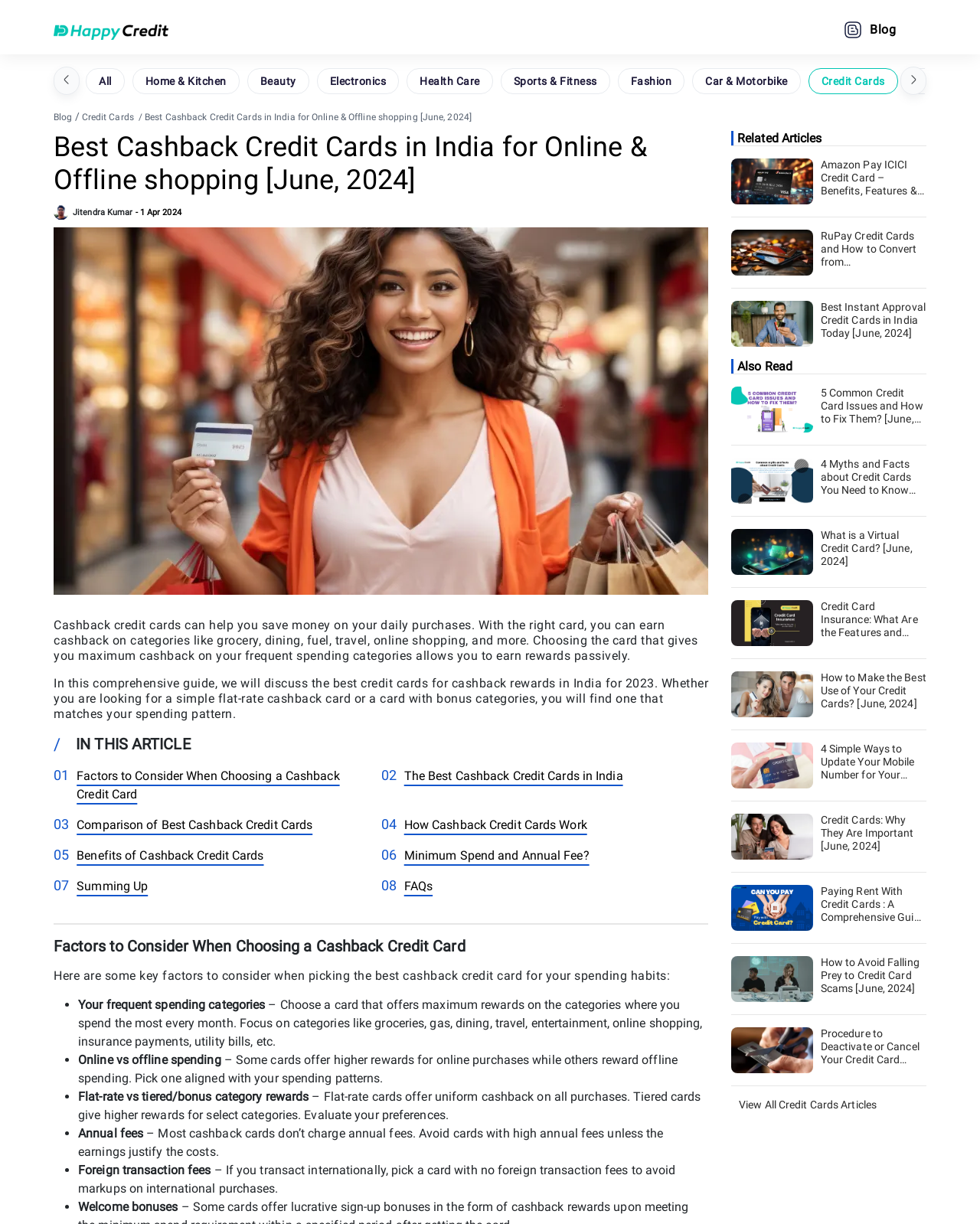Please find the bounding box coordinates of the element's region to be clicked to carry out this instruction: "Scroll to the right".

[0.919, 0.054, 0.945, 0.078]